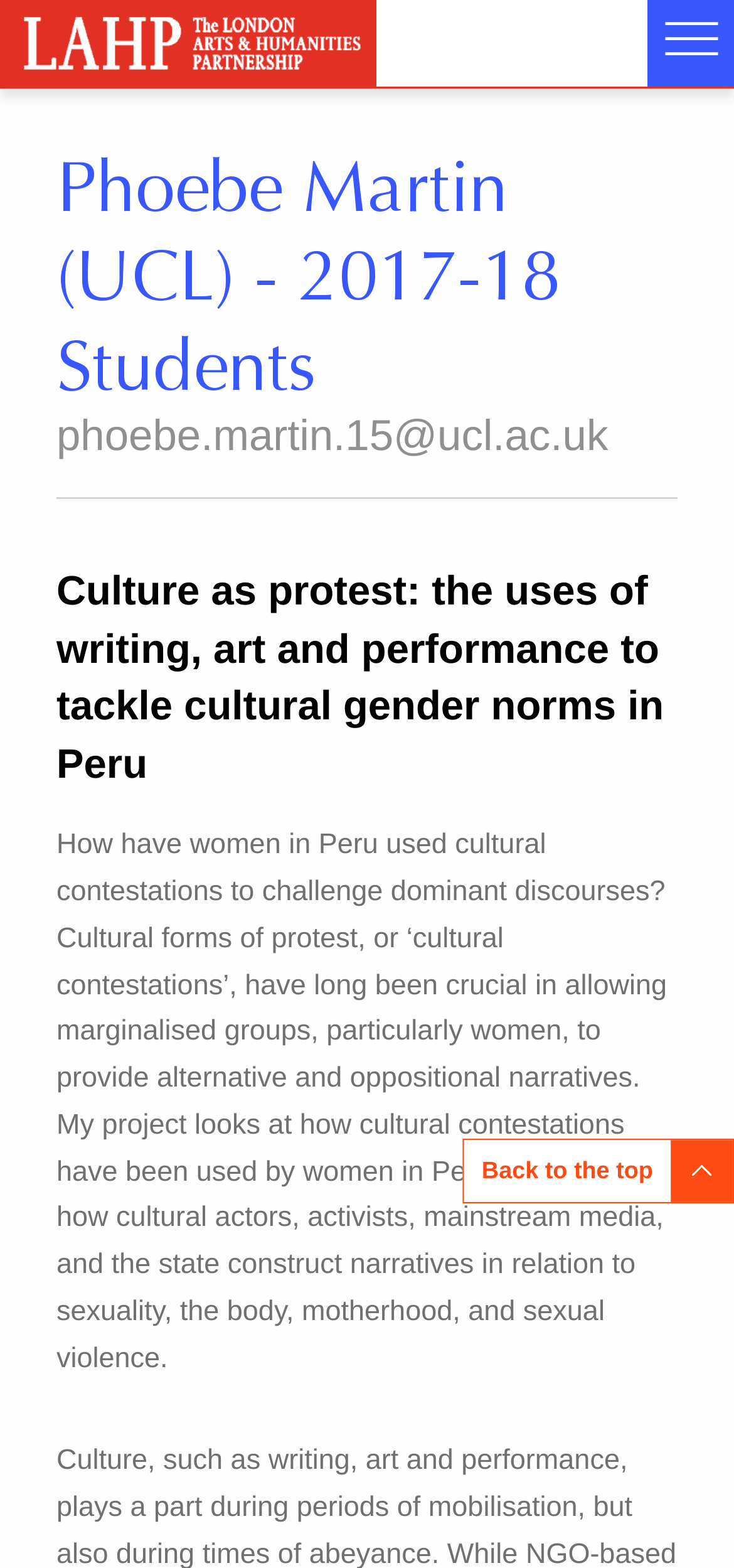Determine the primary headline of the webpage.

Phoebe Martin (UCL) - 2017-18 Students

phoebe.martin.15@ucl.ac.uk